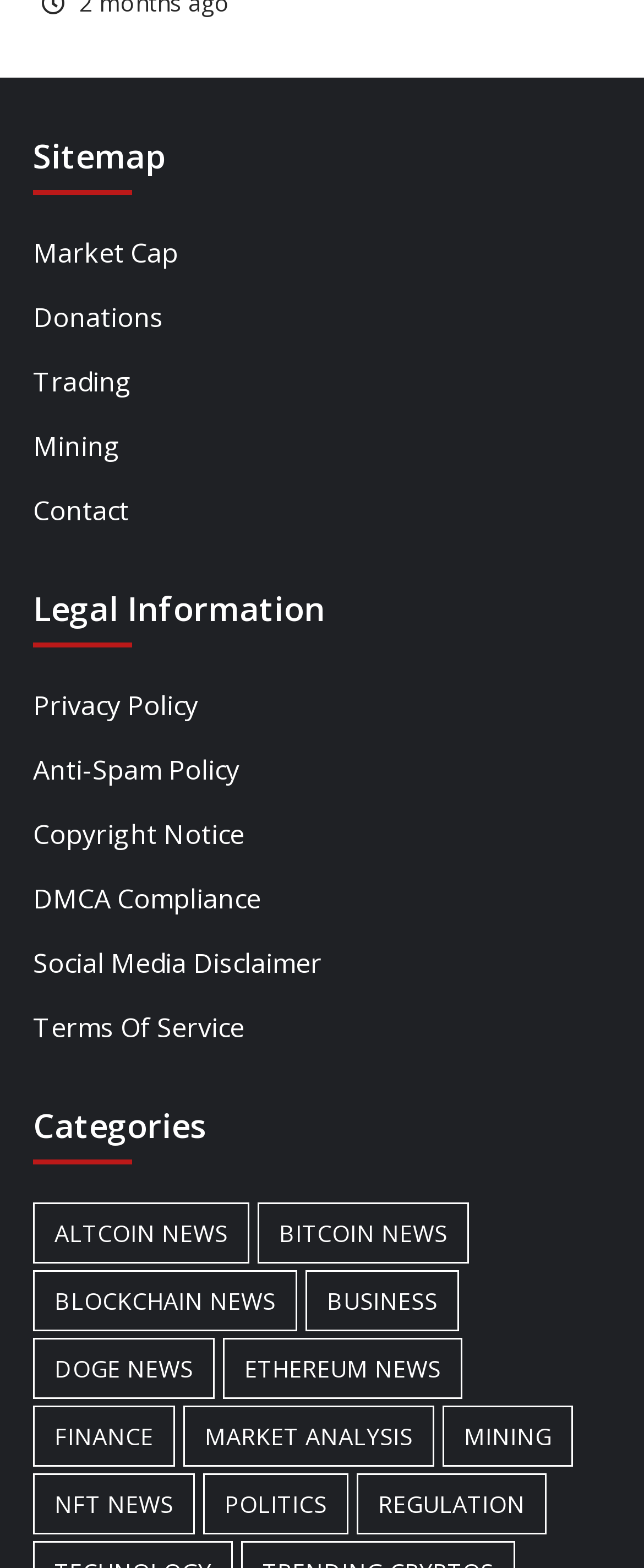Please determine the bounding box coordinates of the element to click on in order to accomplish the following task: "View Altcoin News". Ensure the coordinates are four float numbers ranging from 0 to 1, i.e., [left, top, right, bottom].

[0.051, 0.767, 0.387, 0.806]